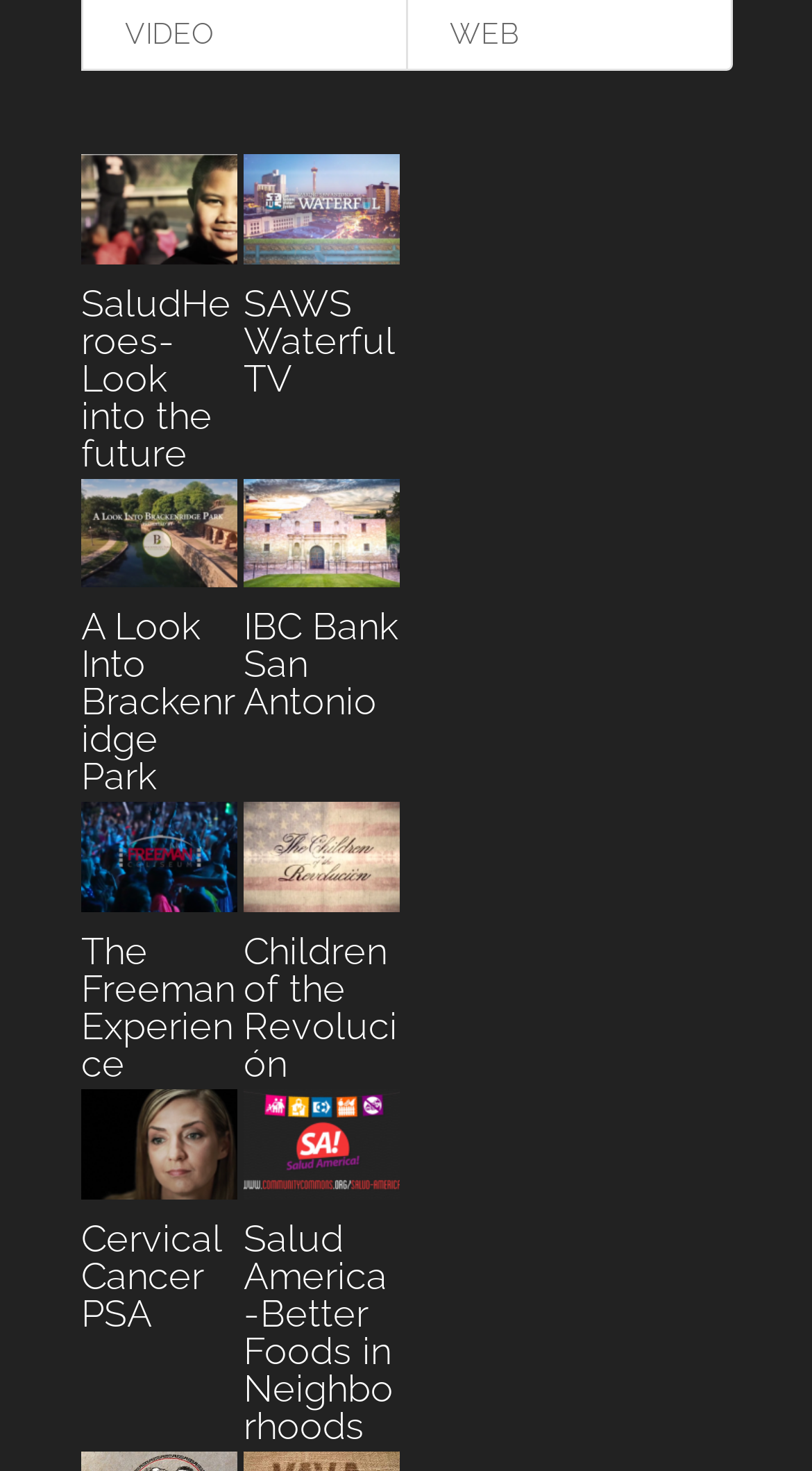Please determine the bounding box coordinates of the element's region to click for the following instruction: "Explore A Look Into Brackenridge Park".

[0.1, 0.325, 0.292, 0.4]